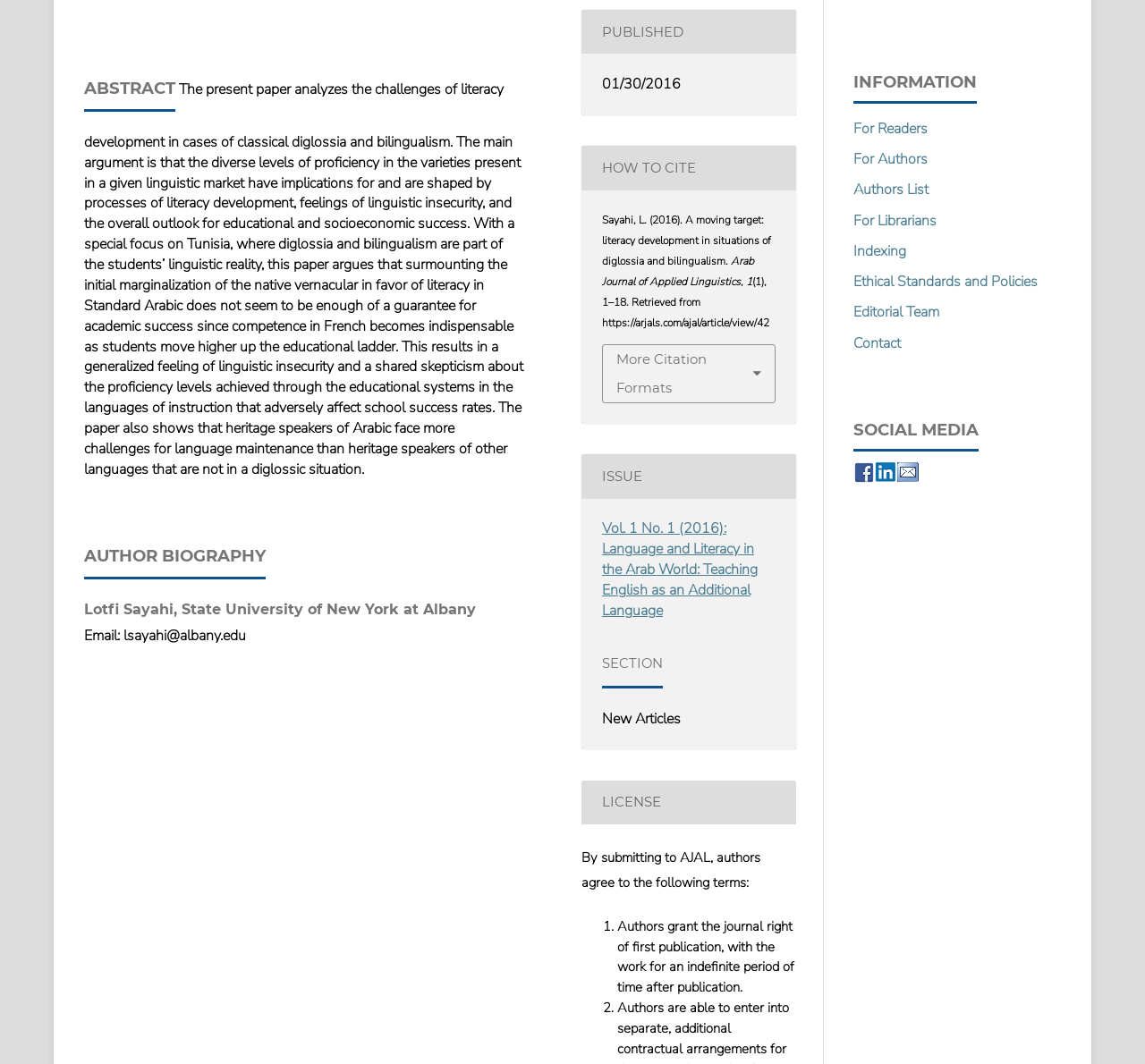Based on the element description Editorial Team, identify the bounding box of the UI element in the given webpage screenshot. The coordinates should be in the format (top-left x, top-left y, bottom-right x, bottom-right y) and must be between 0 and 1.

[0.746, 0.284, 0.821, 0.303]